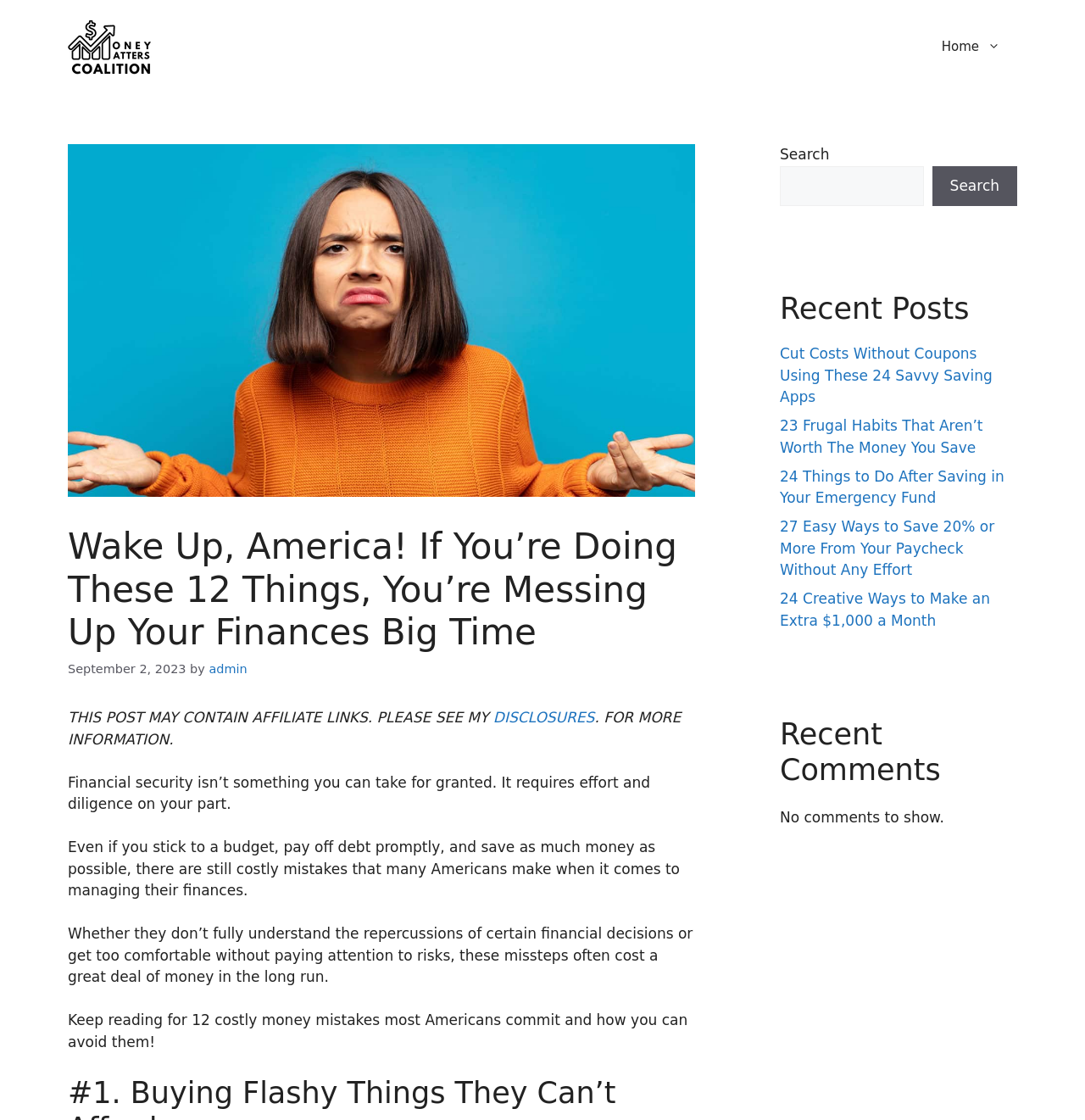Using the provided element description: "parent_node: Search name="s"", identify the bounding box coordinates. The coordinates should be four floats between 0 and 1 in the order [left, top, right, bottom].

[0.719, 0.148, 0.851, 0.184]